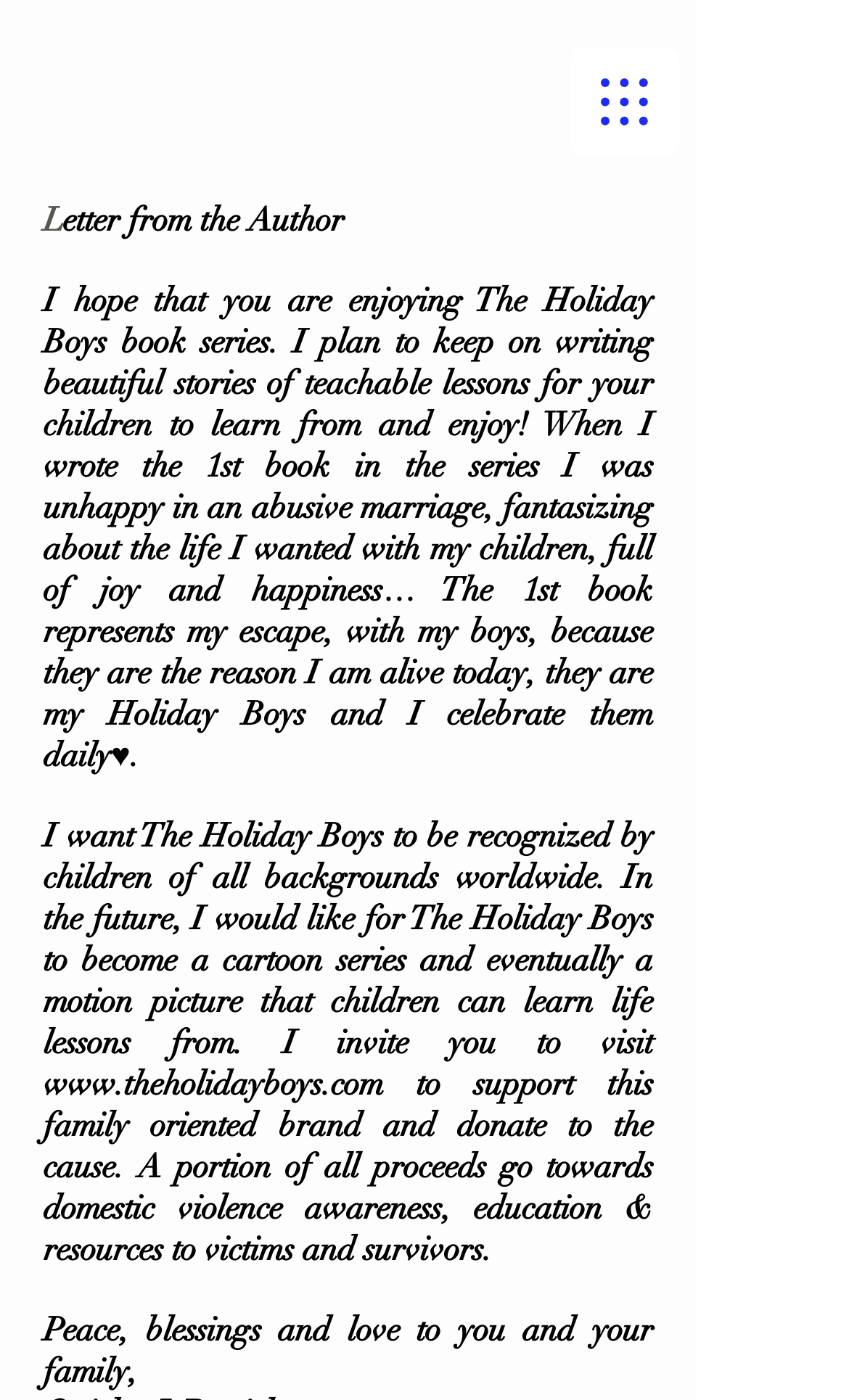What is the author's relationship with their children?
Refer to the image and give a detailed answer to the query.

The author's children are the reason they are alive today, and they celebrate them daily, referring to them as their 'Holiday Boys'.